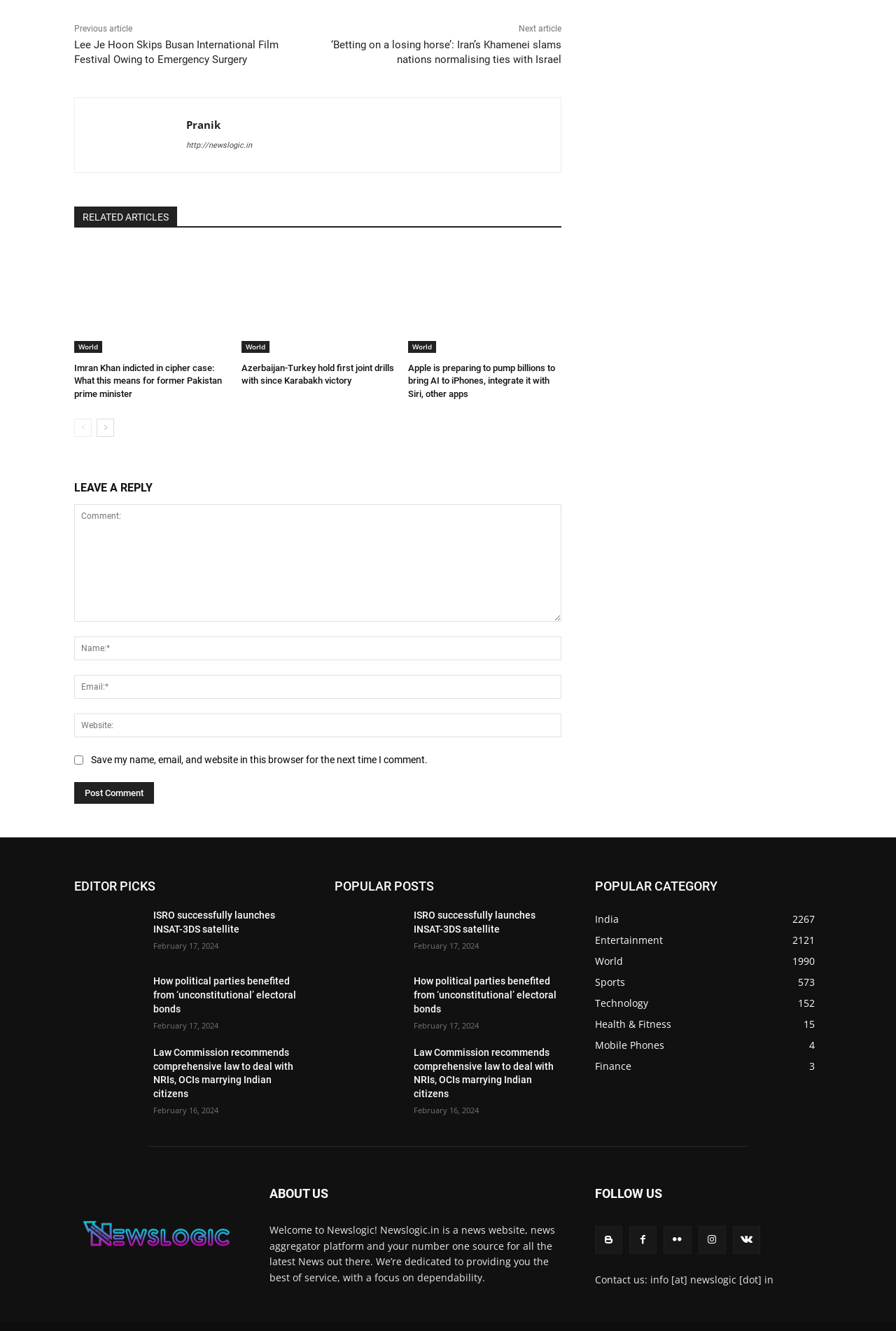Please identify the coordinates of the bounding box for the clickable region that will accomplish this instruction: "Click on the 'NewsLogic-Logo'".

[0.083, 0.906, 0.263, 0.946]